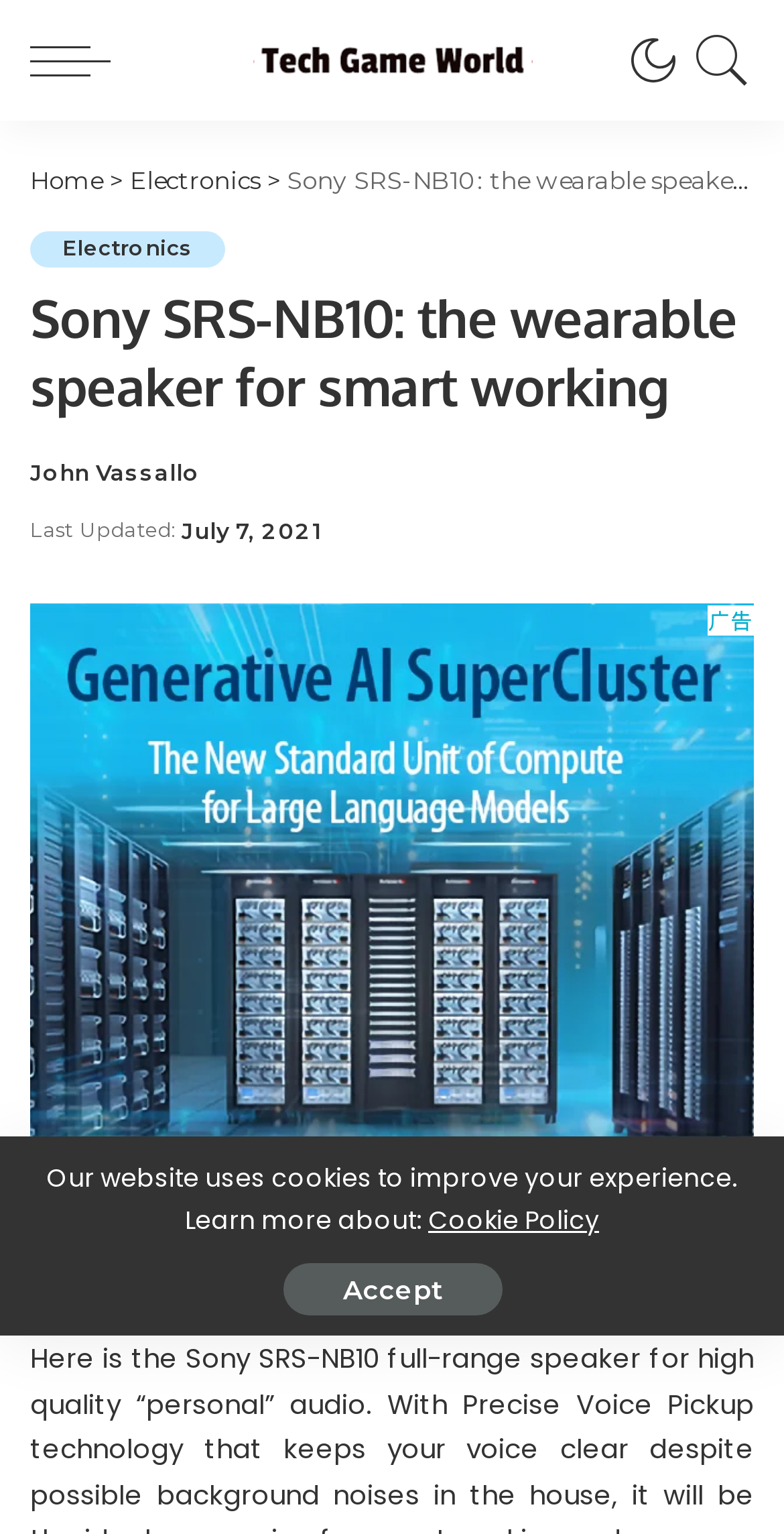Respond with a single word or phrase to the following question: What is the purpose of the cookies on this website?

To improve your experience